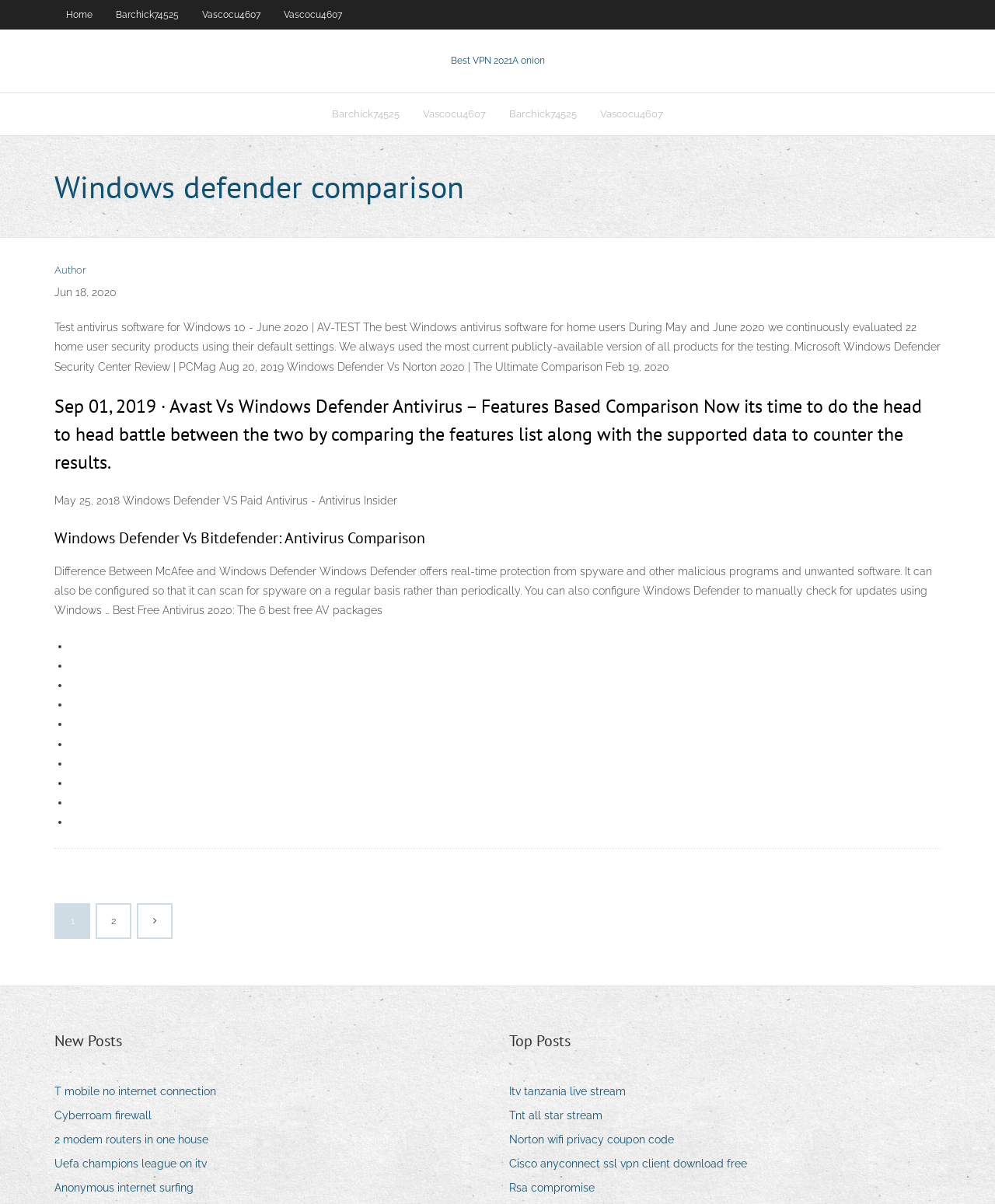Bounding box coordinates should be provided in the format (top-left x, top-left y, bottom-right x, bottom-right y) with all values between 0 and 1. Identify the bounding box for this UI element: Anonymous internet surfing

[0.055, 0.978, 0.206, 0.996]